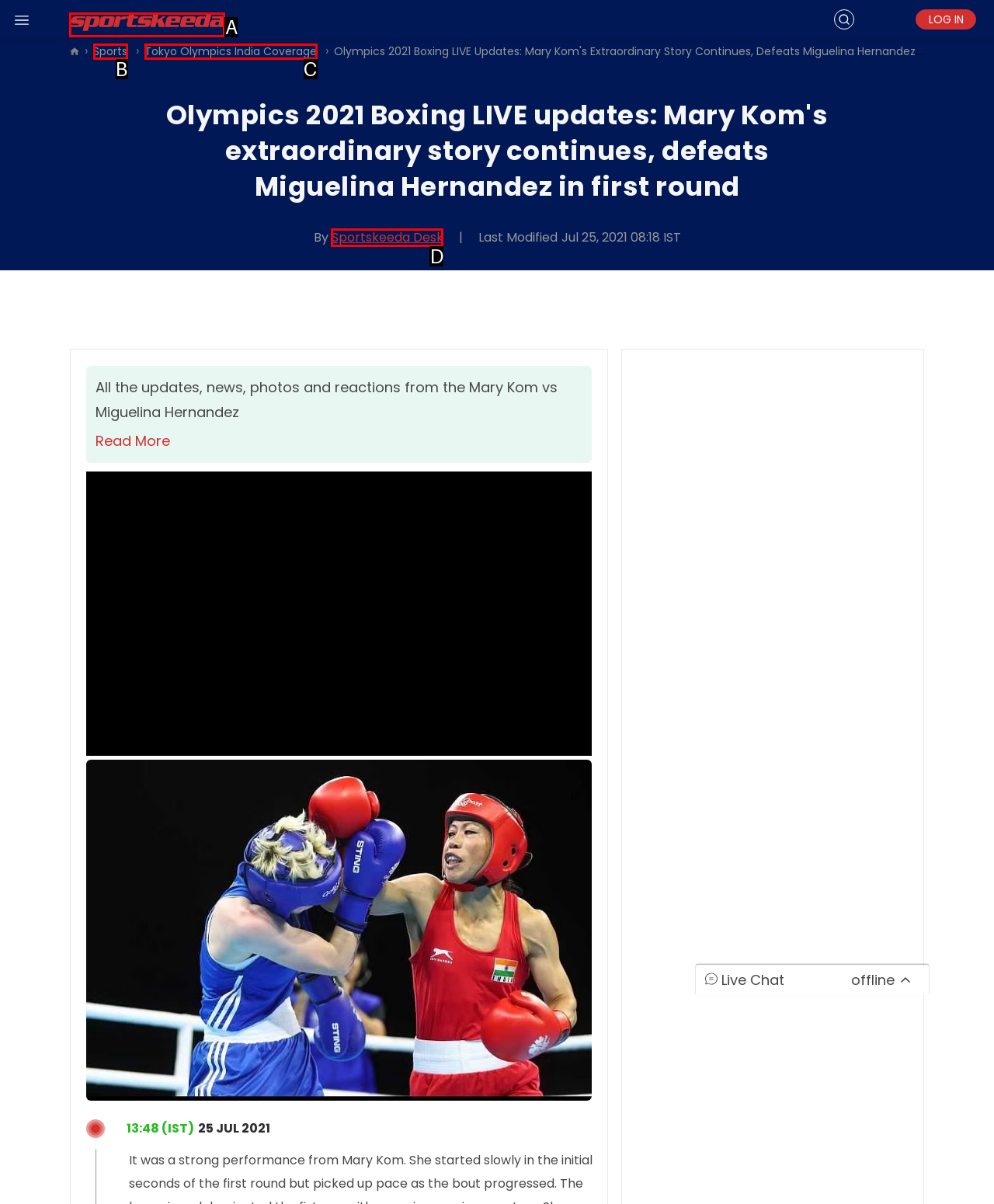Match the HTML element to the description: alt="Sage London Counselling Logo". Answer with the letter of the correct option from the provided choices.

None